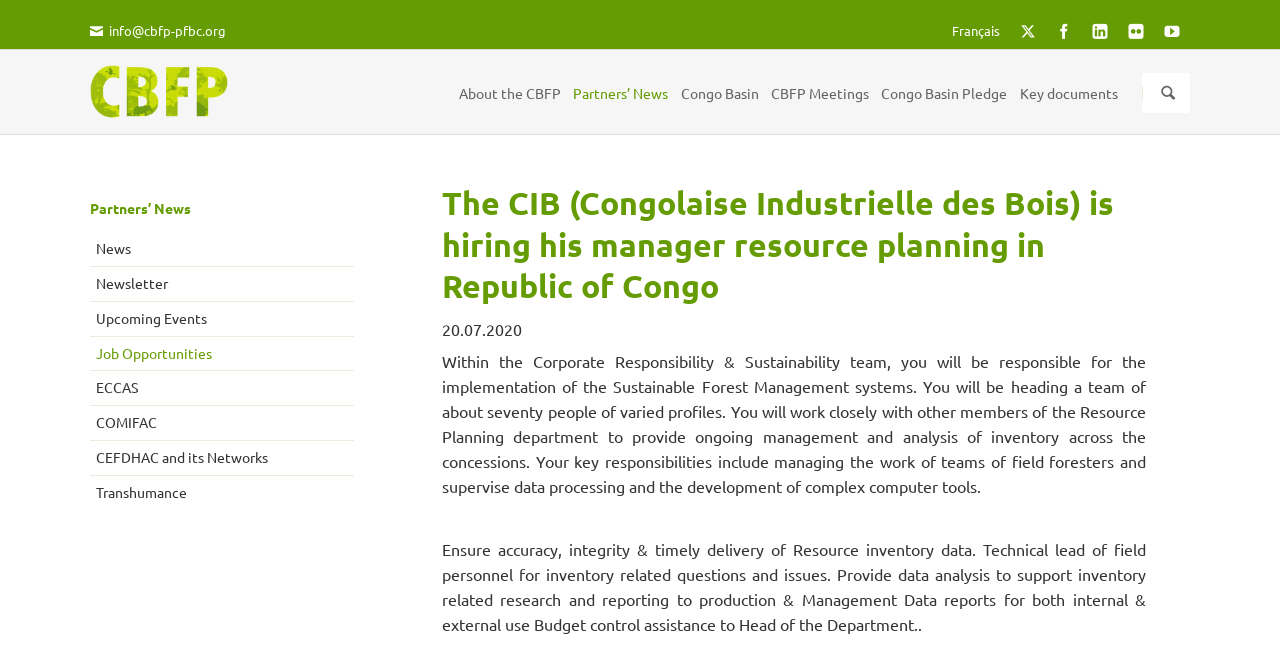Locate the bounding box coordinates of the element you need to click to accomplish the task described by this instruction: "View the CBFP at a glance".

[0.071, 0.253, 0.175, 0.297]